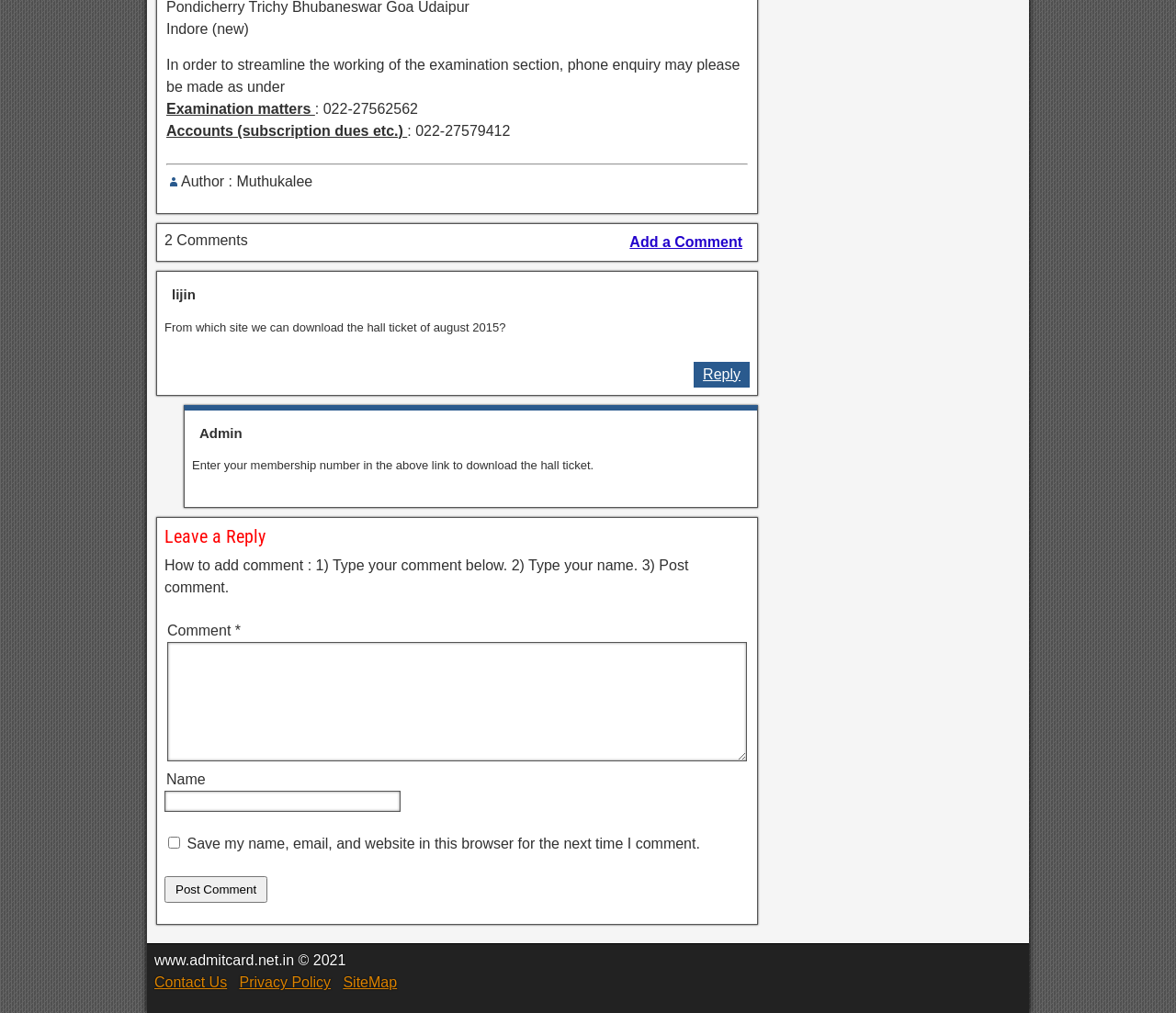How many comments are there on this webpage?
Use the information from the screenshot to give a comprehensive response to the question.

The number of comments on this webpage is indicated by the text '2 Comments'.